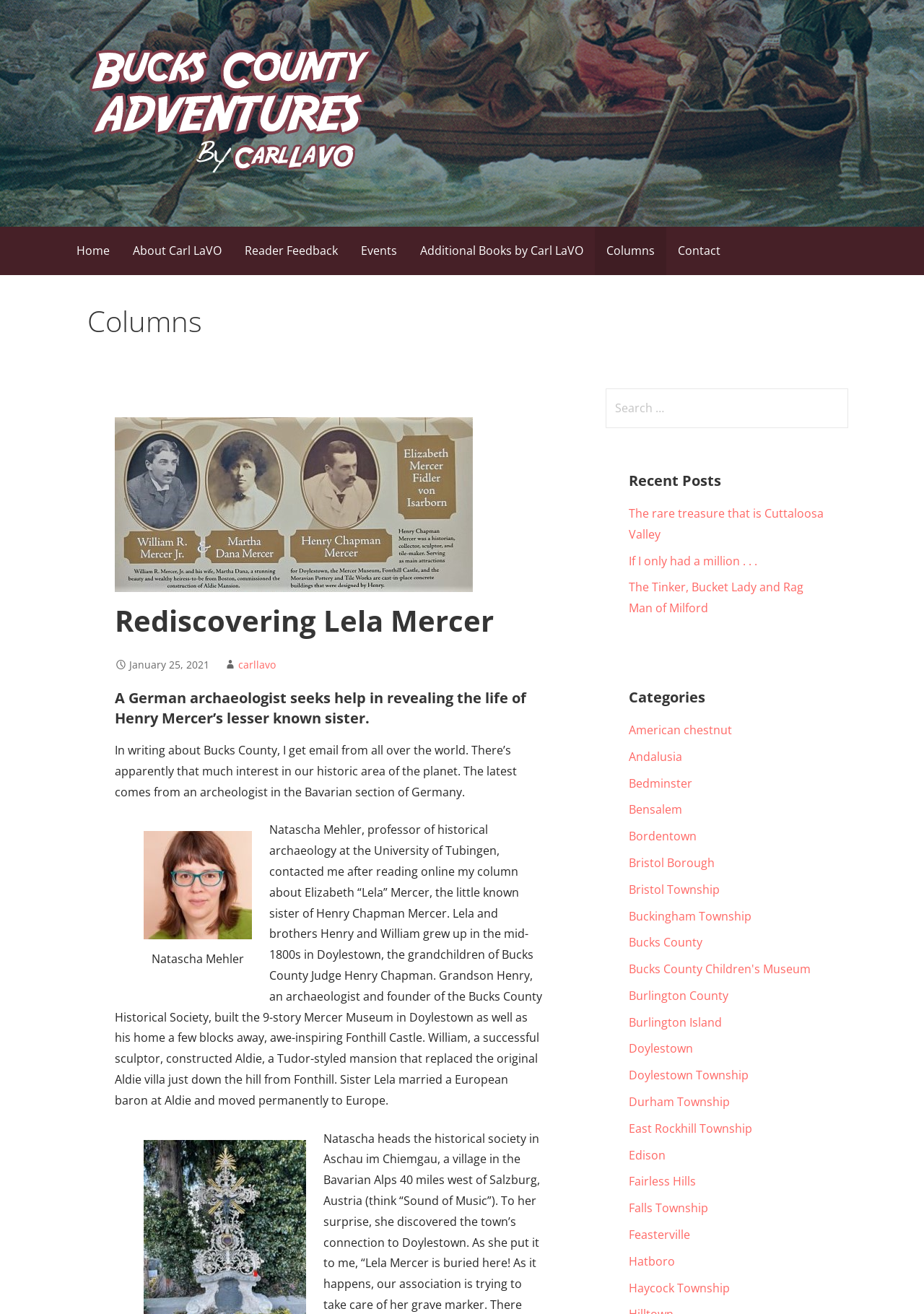Please identify the bounding box coordinates of the element's region that needs to be clicked to fulfill the following instruction: "Explore the 'Bucks County' category". The bounding box coordinates should consist of four float numbers between 0 and 1, i.e., [left, top, right, bottom].

[0.68, 0.711, 0.76, 0.723]